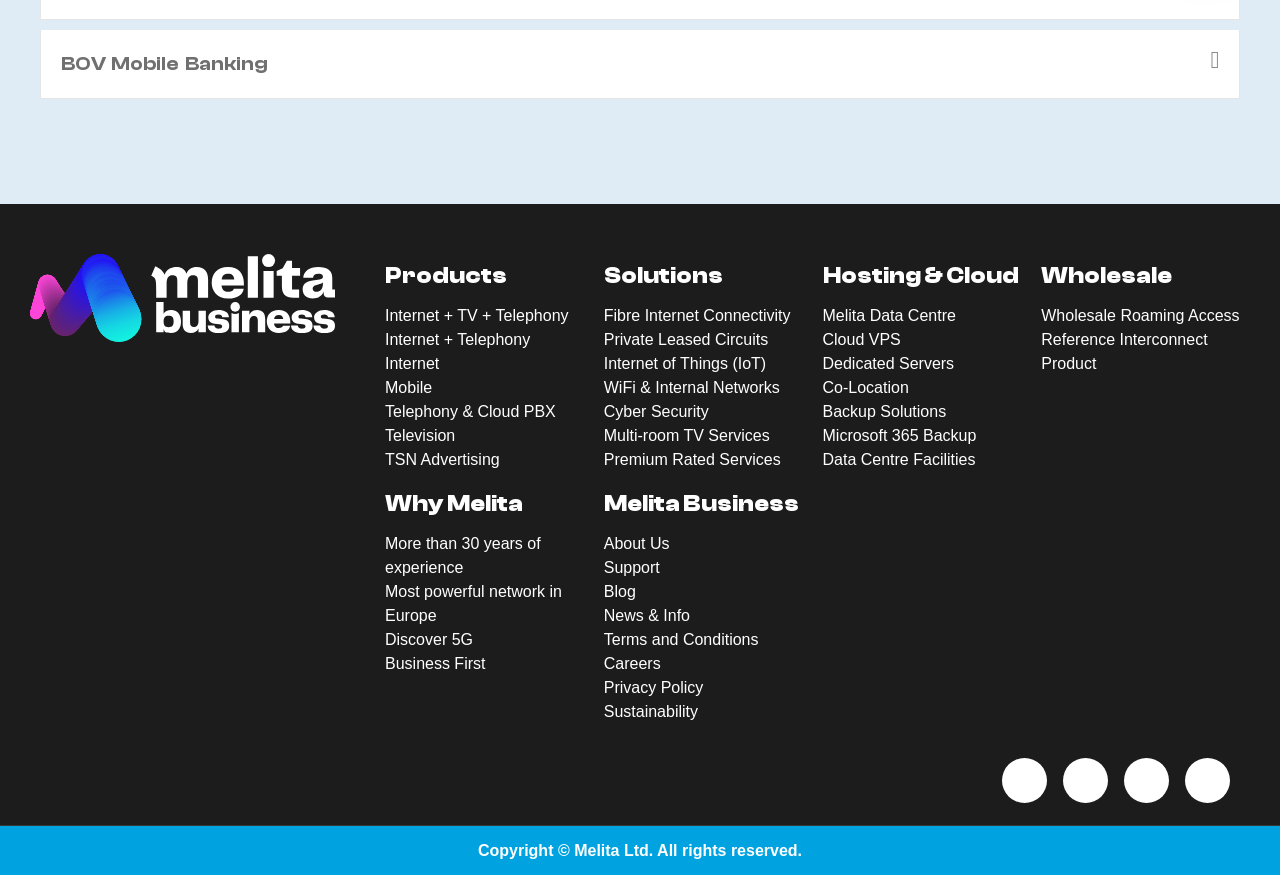Provide the bounding box coordinates for the area that should be clicked to complete the instruction: "View Fibre Internet Connectivity".

[0.472, 0.351, 0.618, 0.372]